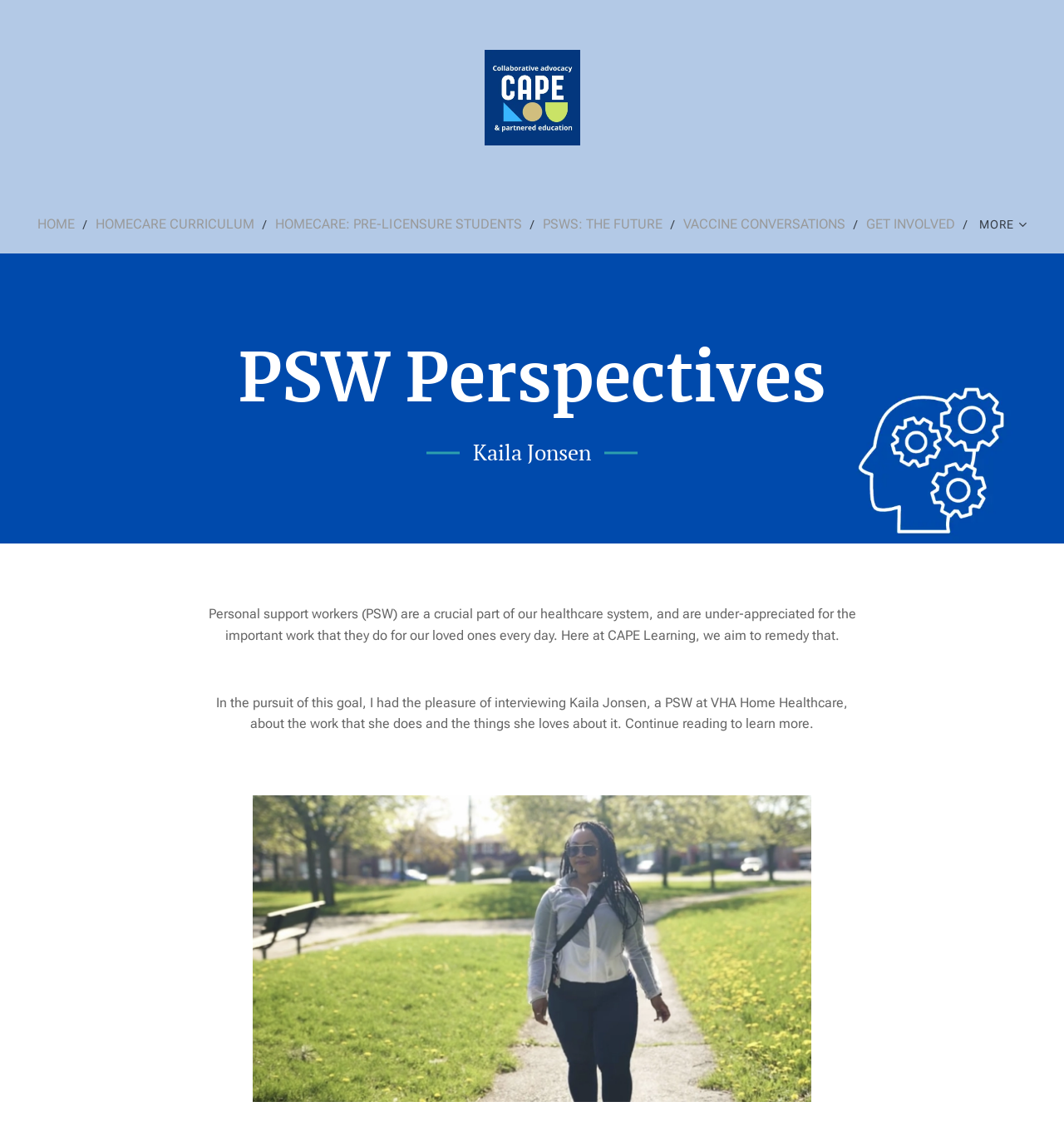Locate the bounding box coordinates of the region to be clicked to comply with the following instruction: "Click GET INVOLVED link". The coordinates must be four float numbers between 0 and 1, in the form [left, top, right, bottom].

[0.788, 0.178, 0.888, 0.214]